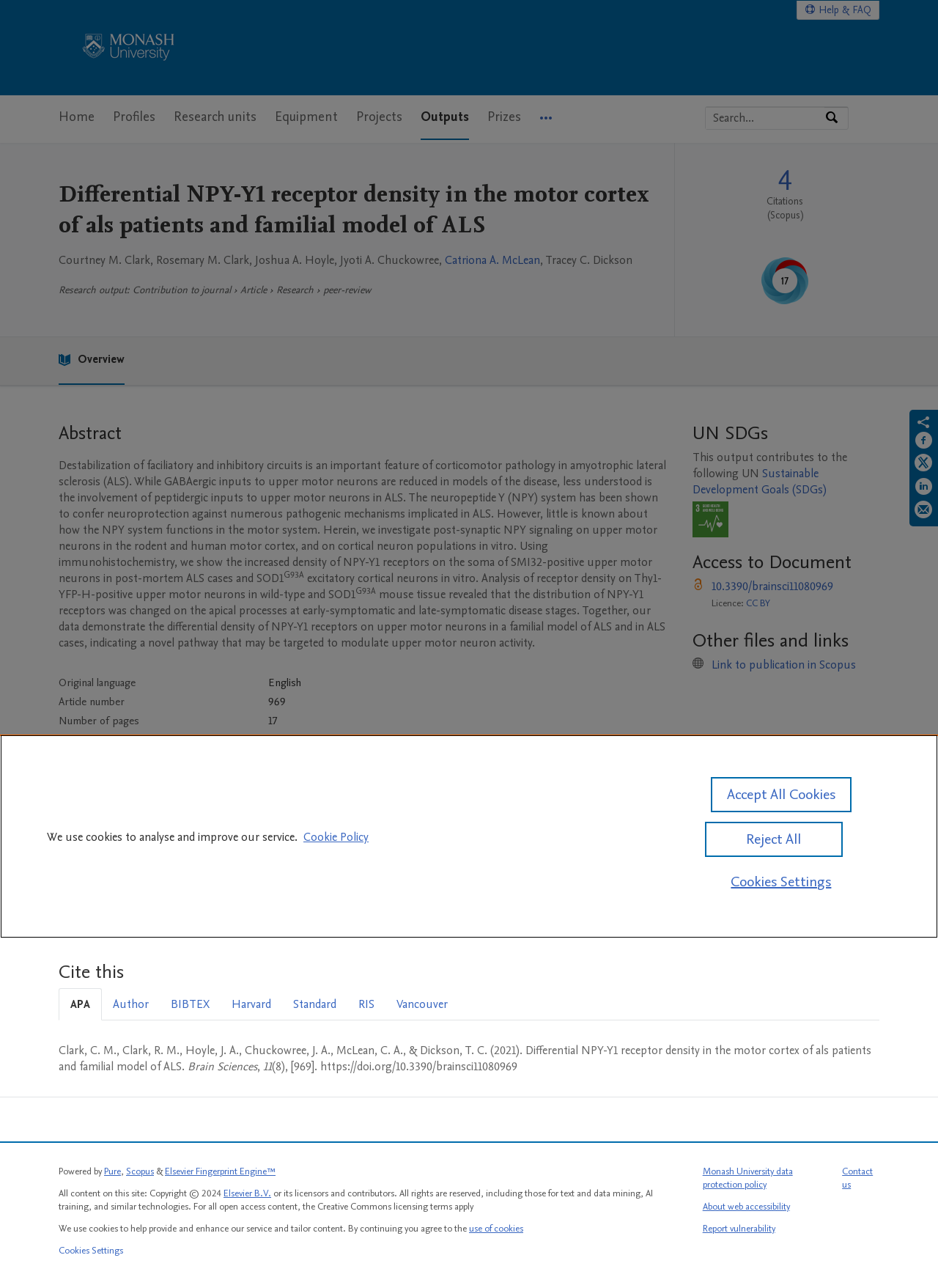Highlight the bounding box coordinates of the element you need to click to perform the following instruction: "Search by expertise, name or affiliation."

[0.752, 0.083, 0.879, 0.1]